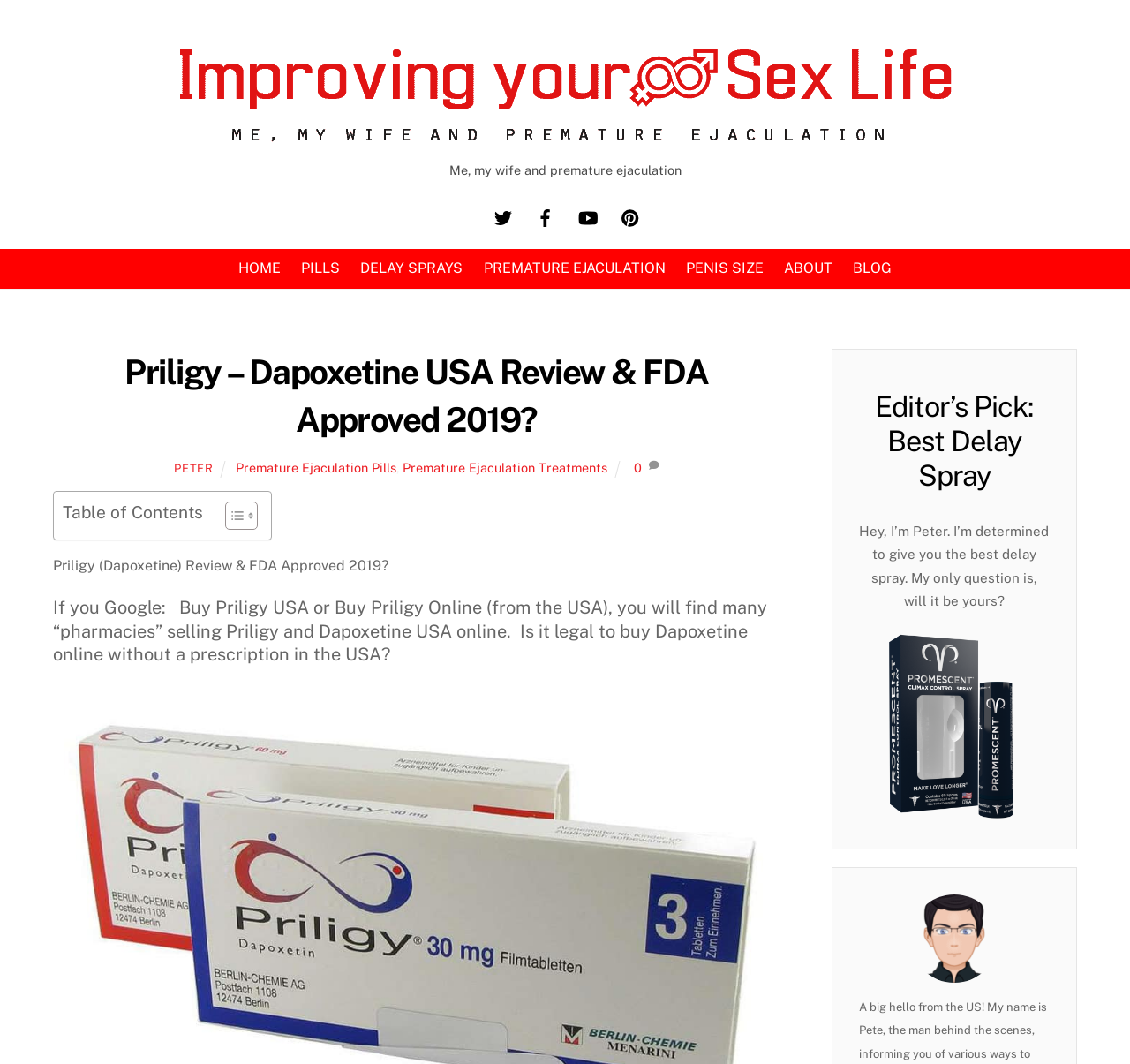Locate the heading on the webpage and return its text.

Priligy – Dapoxetine USA Review & FDA Approved 2019?